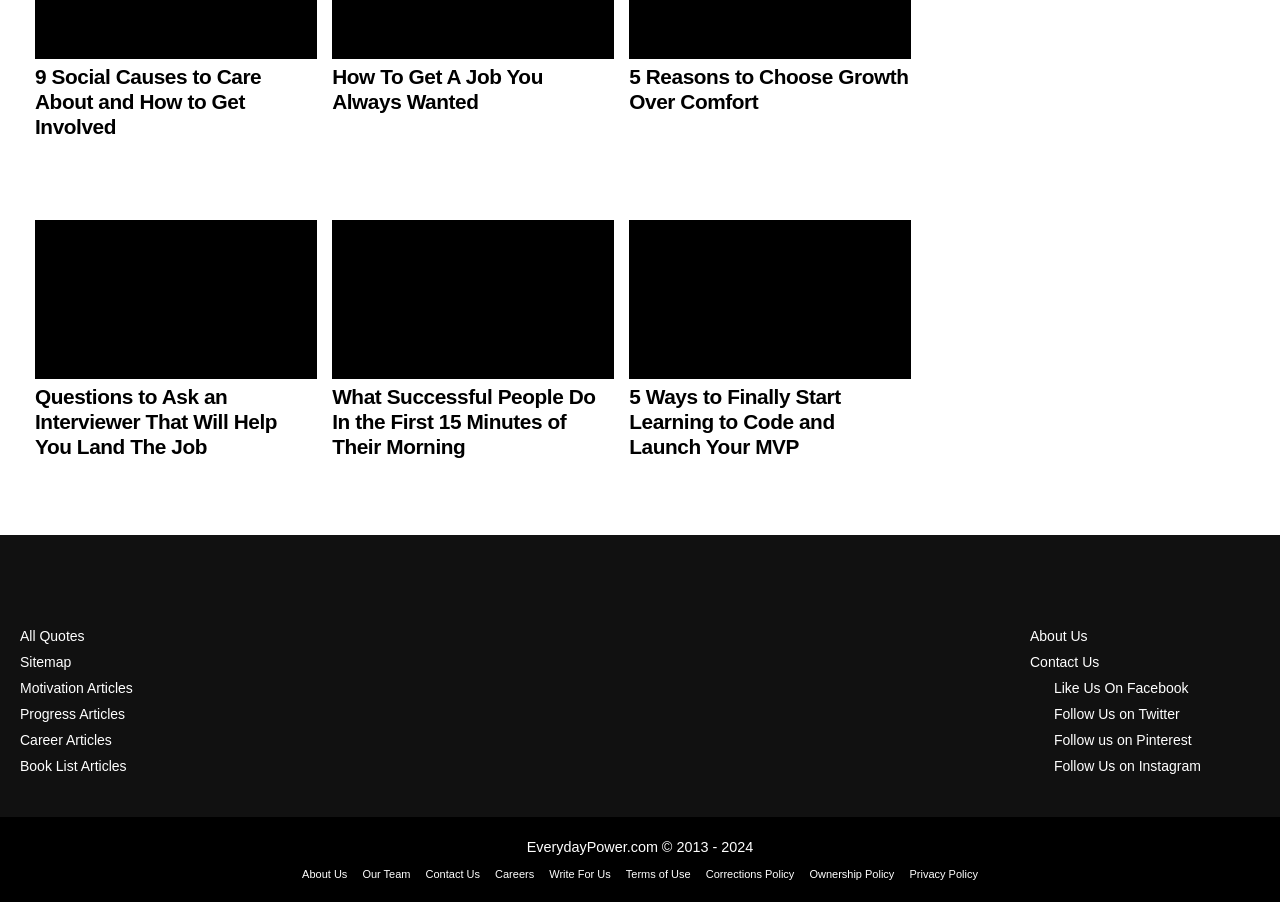Determine the bounding box coordinates for the area that needs to be clicked to fulfill this task: "Click on '9 Social Causes to Care About and How to Get Involved'". The coordinates must be given as four float numbers between 0 and 1, i.e., [left, top, right, bottom].

[0.027, 0.071, 0.204, 0.15]